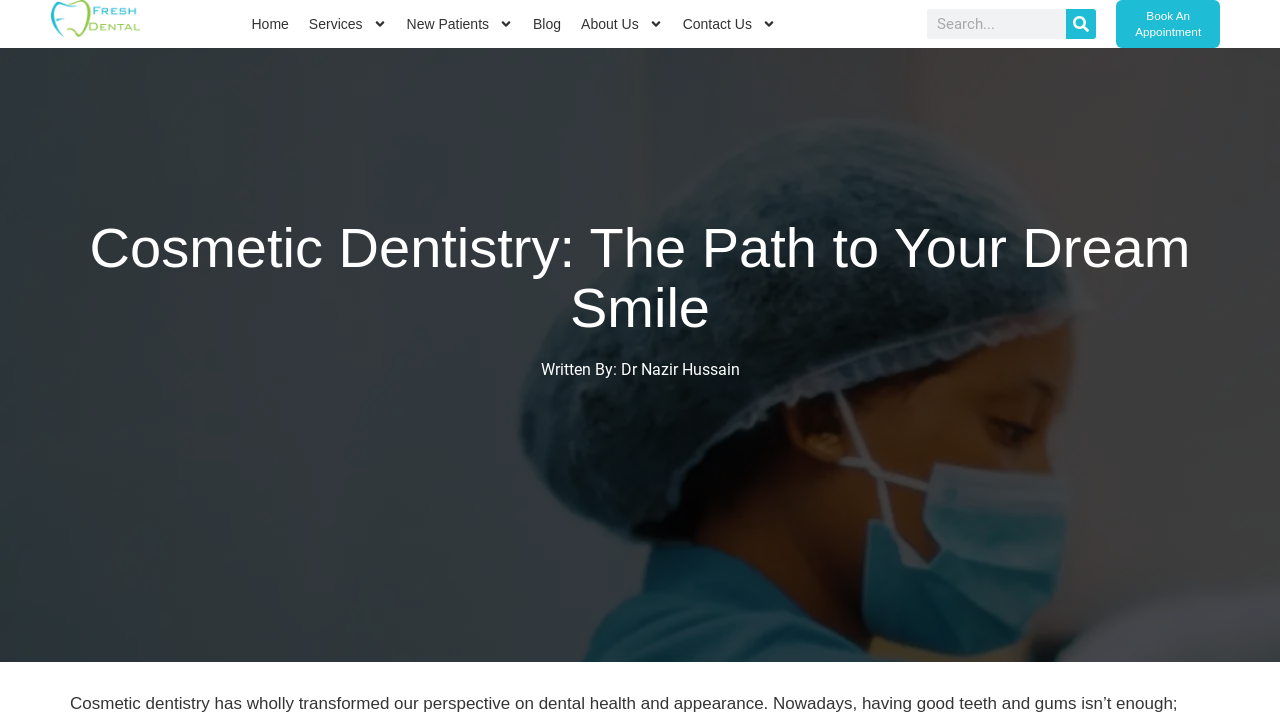Respond with a single word or phrase:
What is the main topic of this webpage?

Cosmetic Dentistry